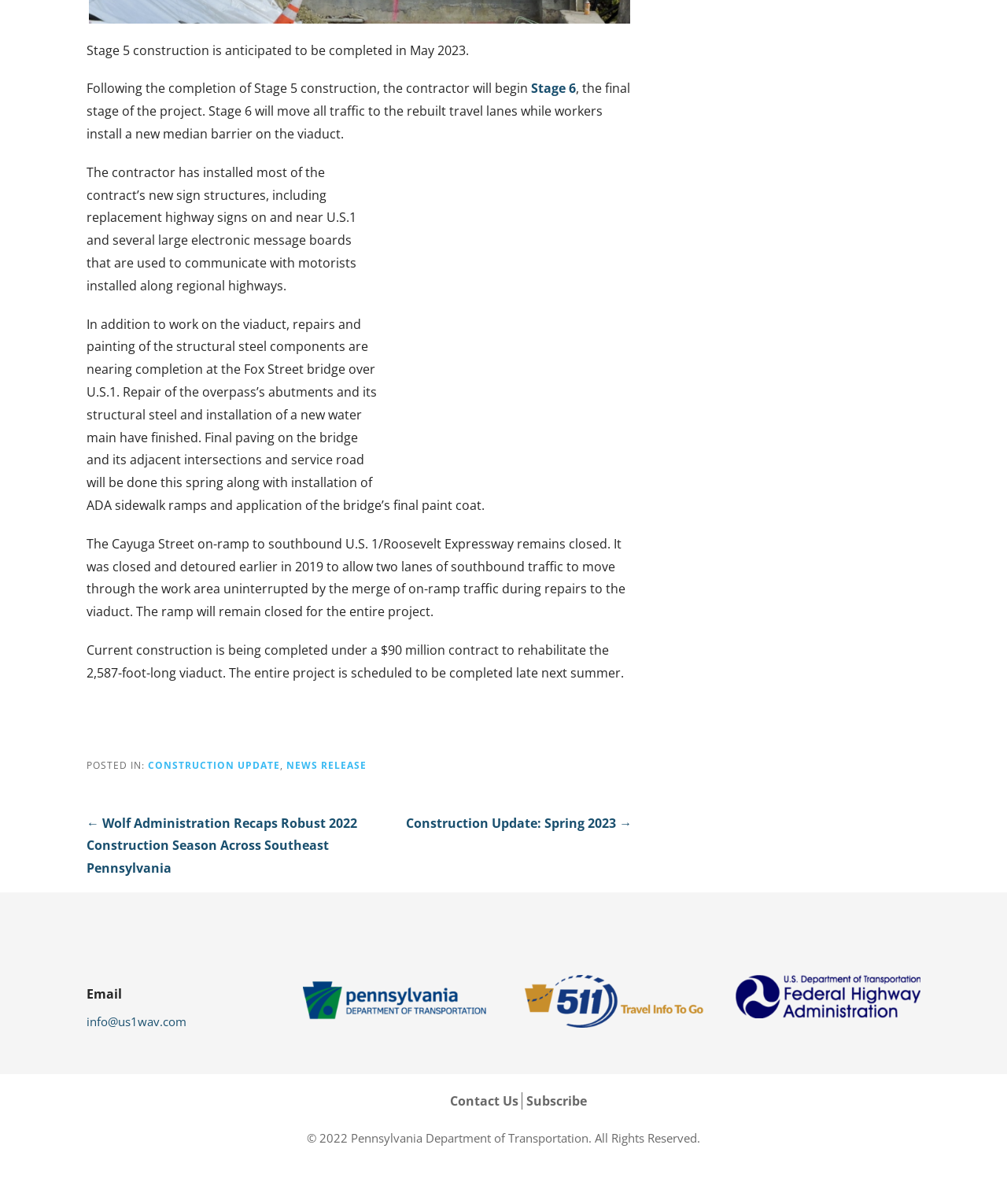Carefully observe the image and respond to the question with a detailed answer:
What is the copyright year mentioned at the bottom of the webpage?

The answer can be found in the StaticText element at the bottom of the webpage, which states '© 2022 Pennsylvania Department of Transportation. All Rights Reserved.'